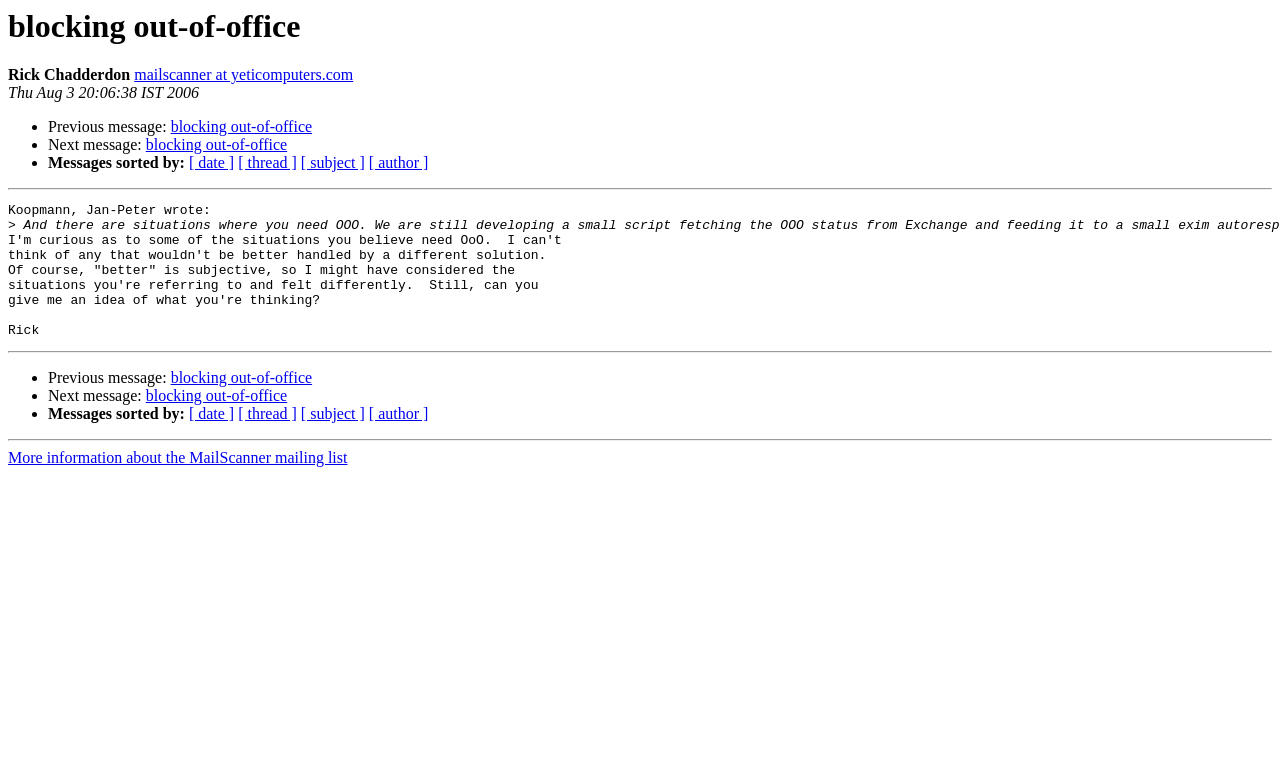Extract the bounding box coordinates for the HTML element that matches this description: "[ subject ]". The coordinates should be four float numbers between 0 and 1, i.e., [left, top, right, bottom].

[0.235, 0.201, 0.285, 0.223]